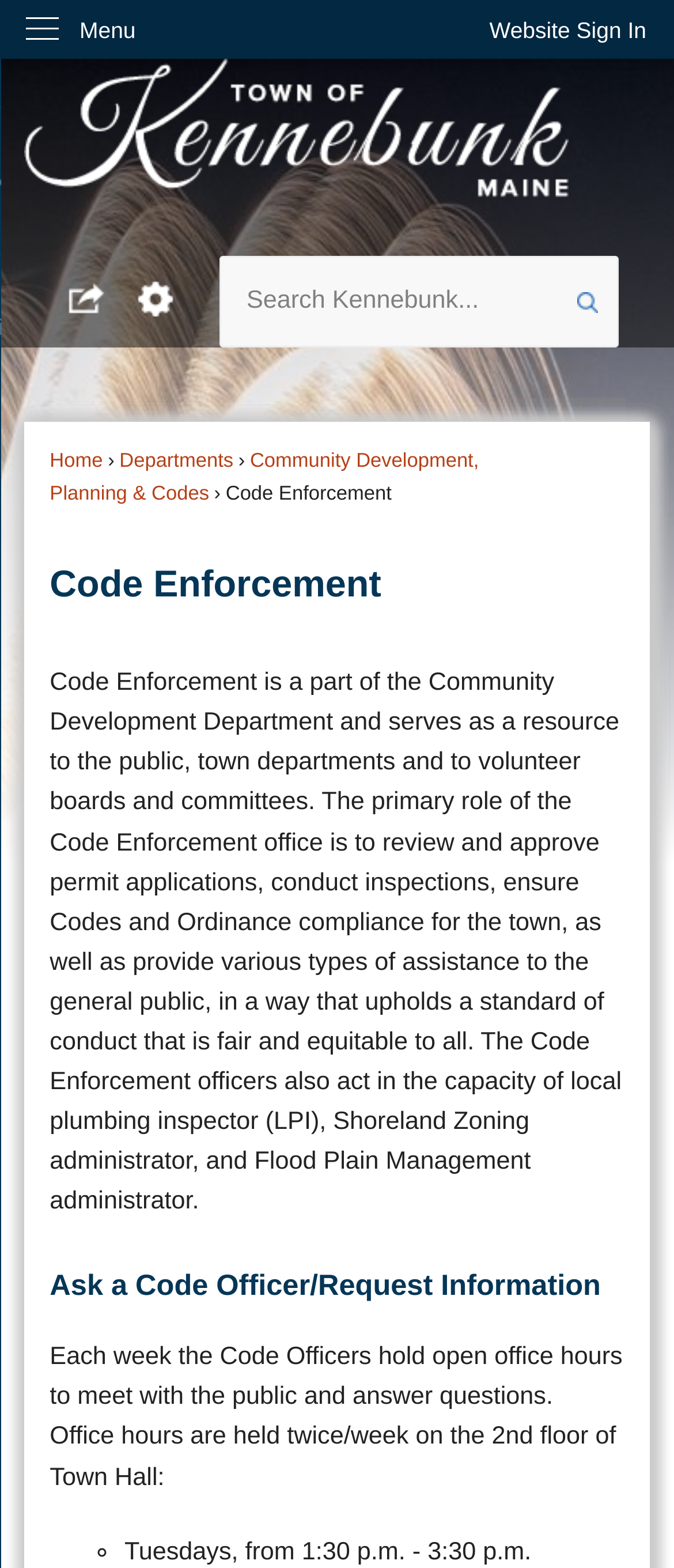Pinpoint the bounding box coordinates for the area that should be clicked to perform the following instruction: "Share this page".

[0.083, 0.172, 0.187, 0.209]